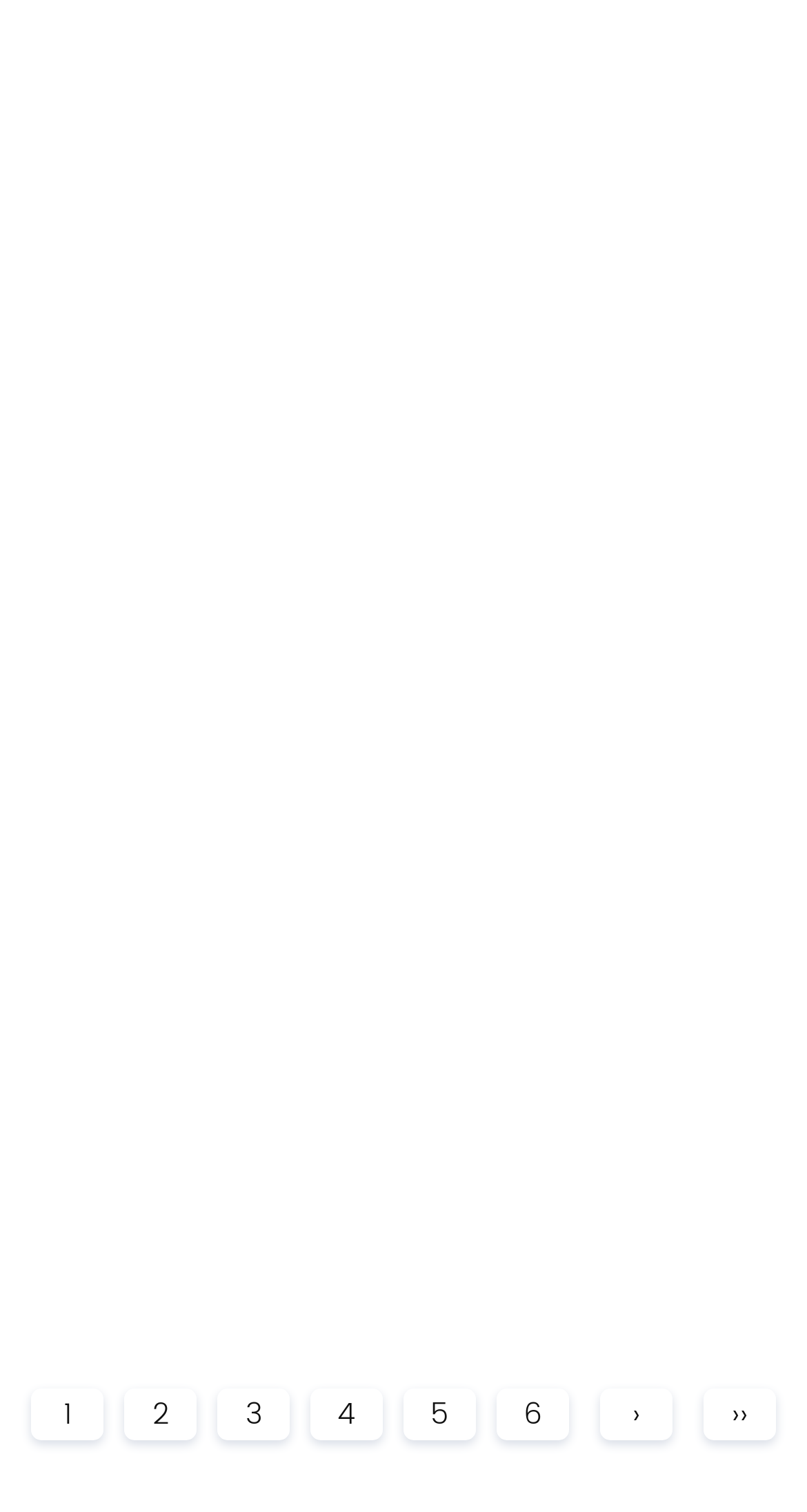Find the bounding box of the web element that fits this description: "3 years ago3 years ago".

None